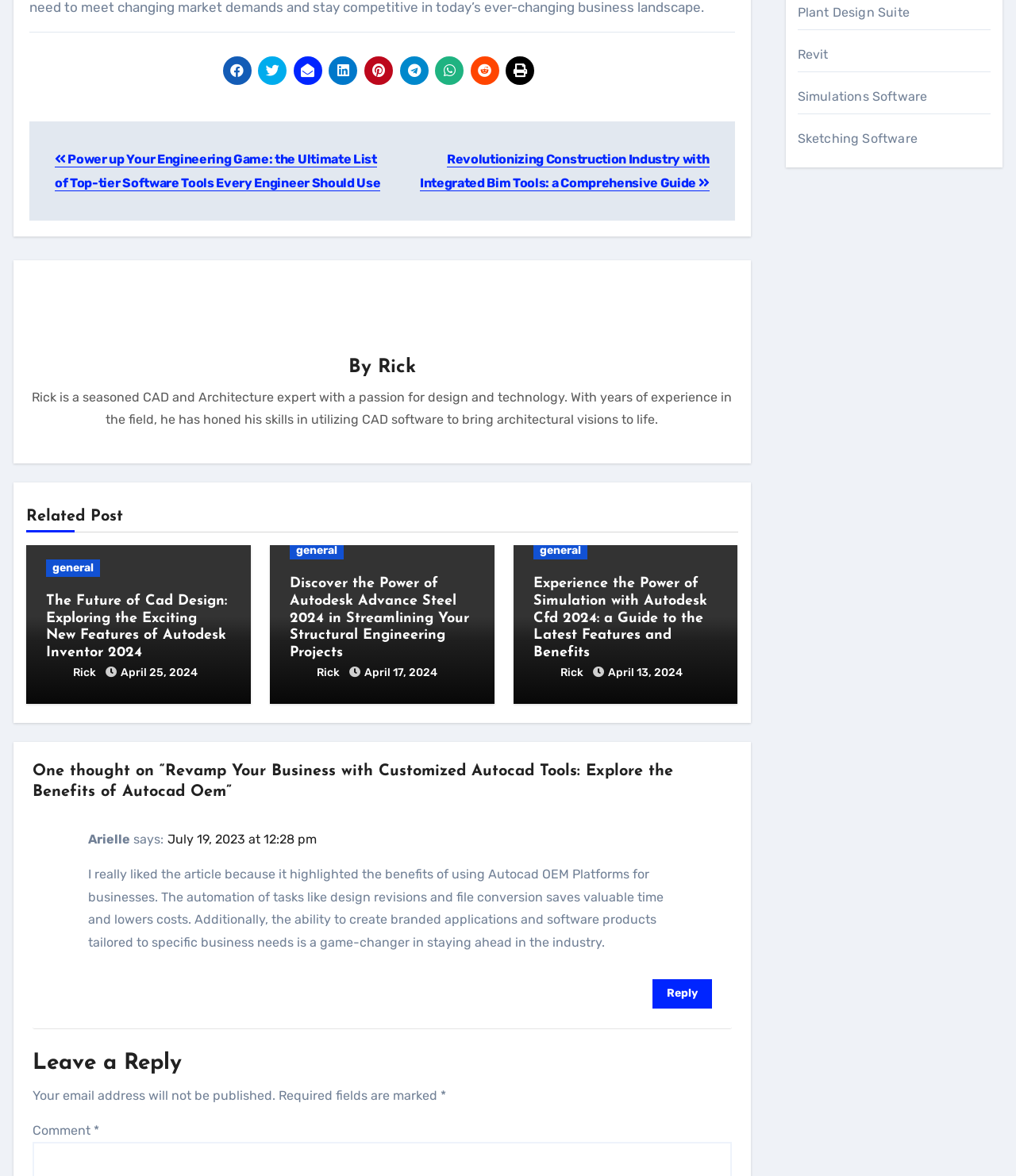Utilize the information from the image to answer the question in detail:
What is the date of the post 'The Future of Cad Design: Exploring the Exciting New Features of Autodesk Inventor 2024'?

I found the answer by looking at the post navigation section, where it lists the post title and the date. The date of the post is mentioned as April 25, 2024.